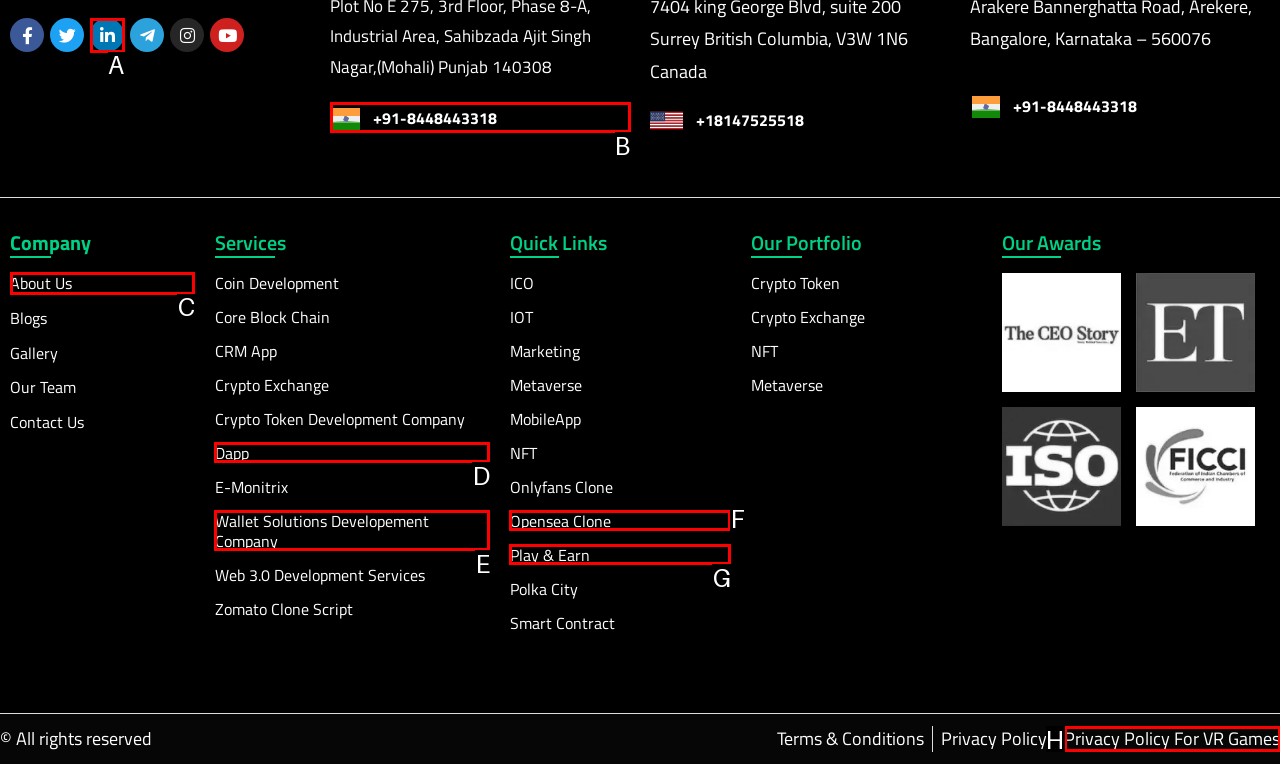Indicate the UI element to click to perform the task: Filter by 'Air date'. Reply with the letter corresponding to the chosen element.

None